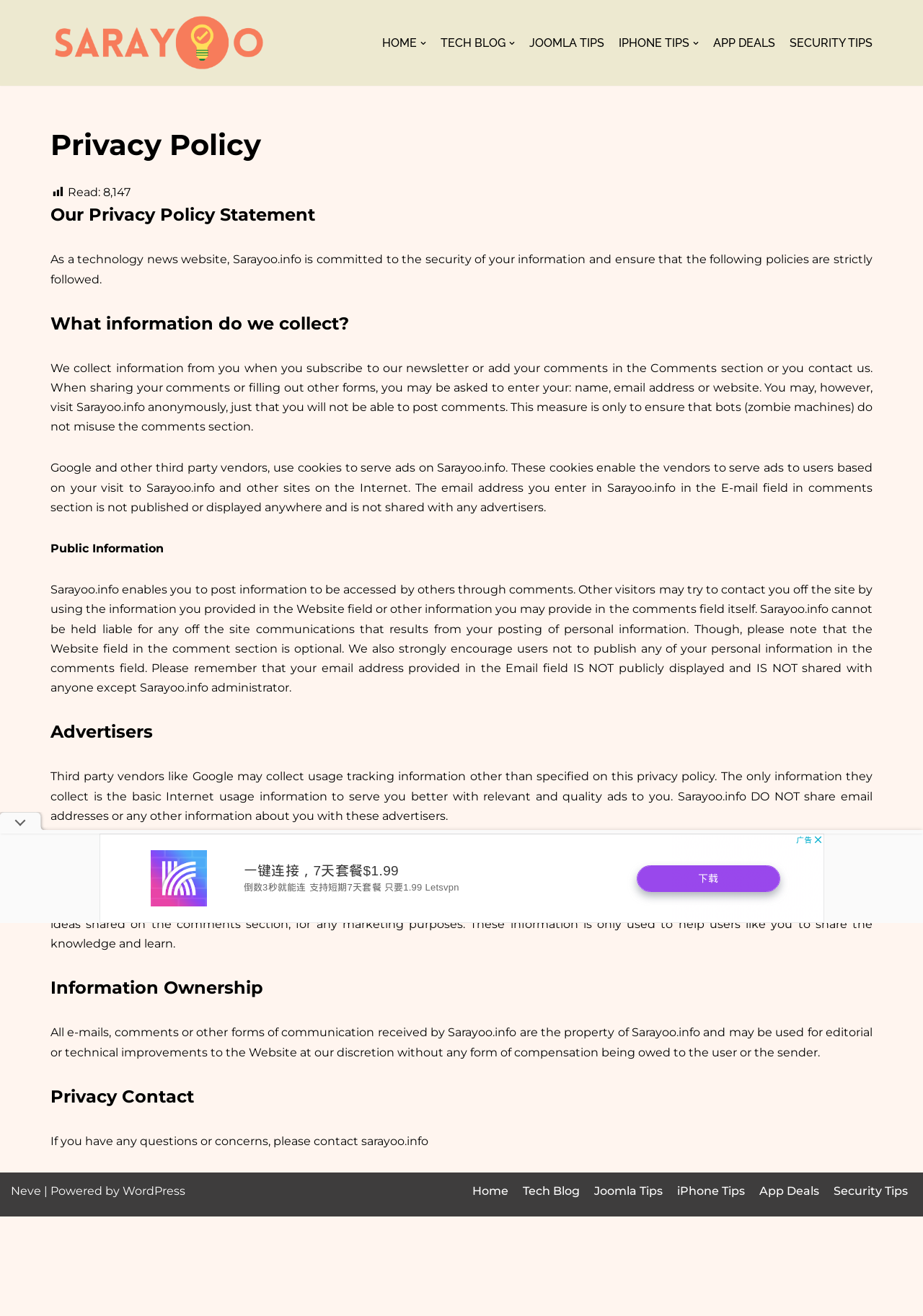Identify the bounding box coordinates of the region that should be clicked to execute the following instruction: "Click on the 'HOME' dropdown".

[0.414, 0.026, 0.462, 0.04]